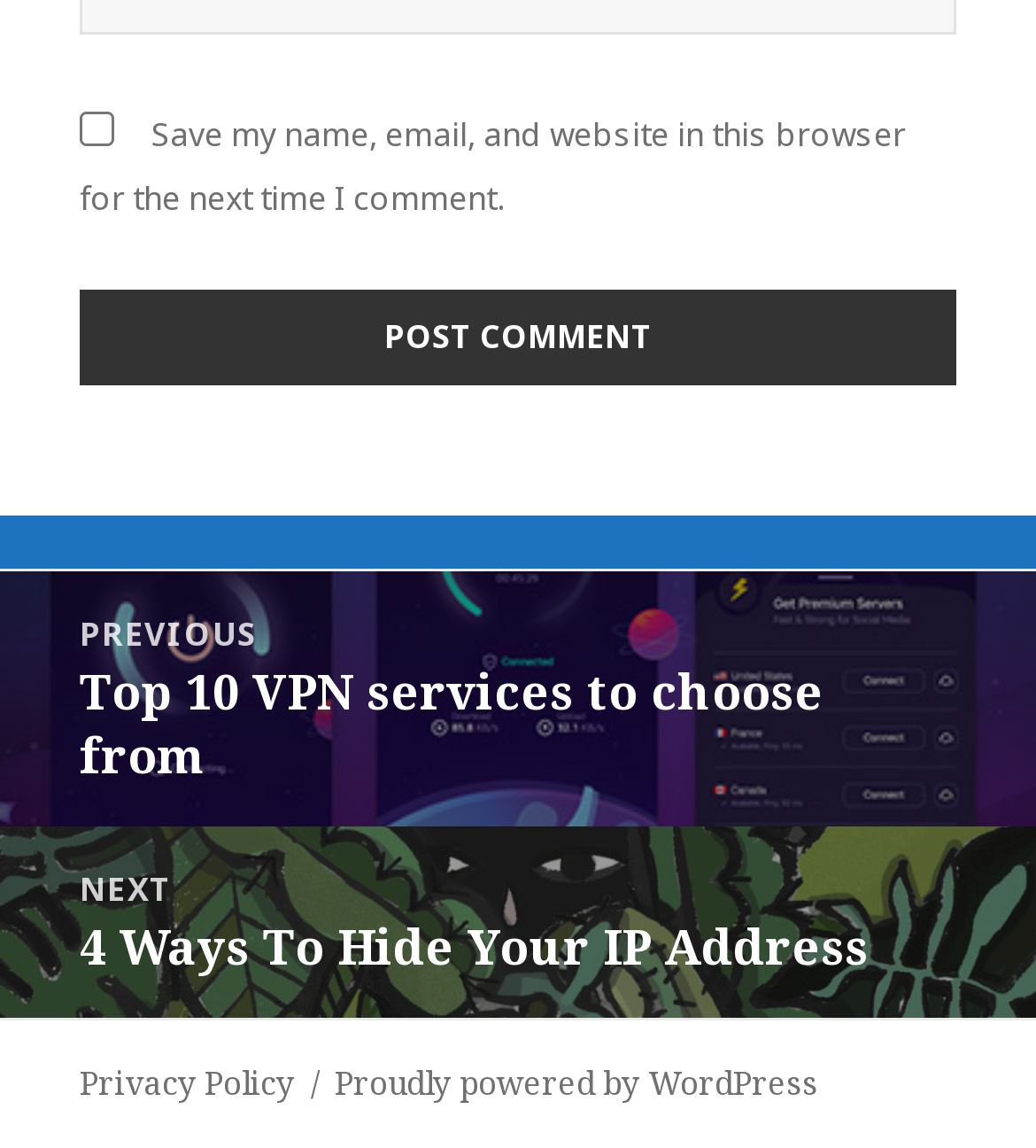How many navigation links are there?
Kindly offer a detailed explanation using the data available in the image.

There are three navigation links on the page: 'Posts', 'Previous post: Top 10 VPN services to choose from', and 'Next post: 4 Ways To Hide Your IP Address'. These links are likely used to navigate between different posts on the website.